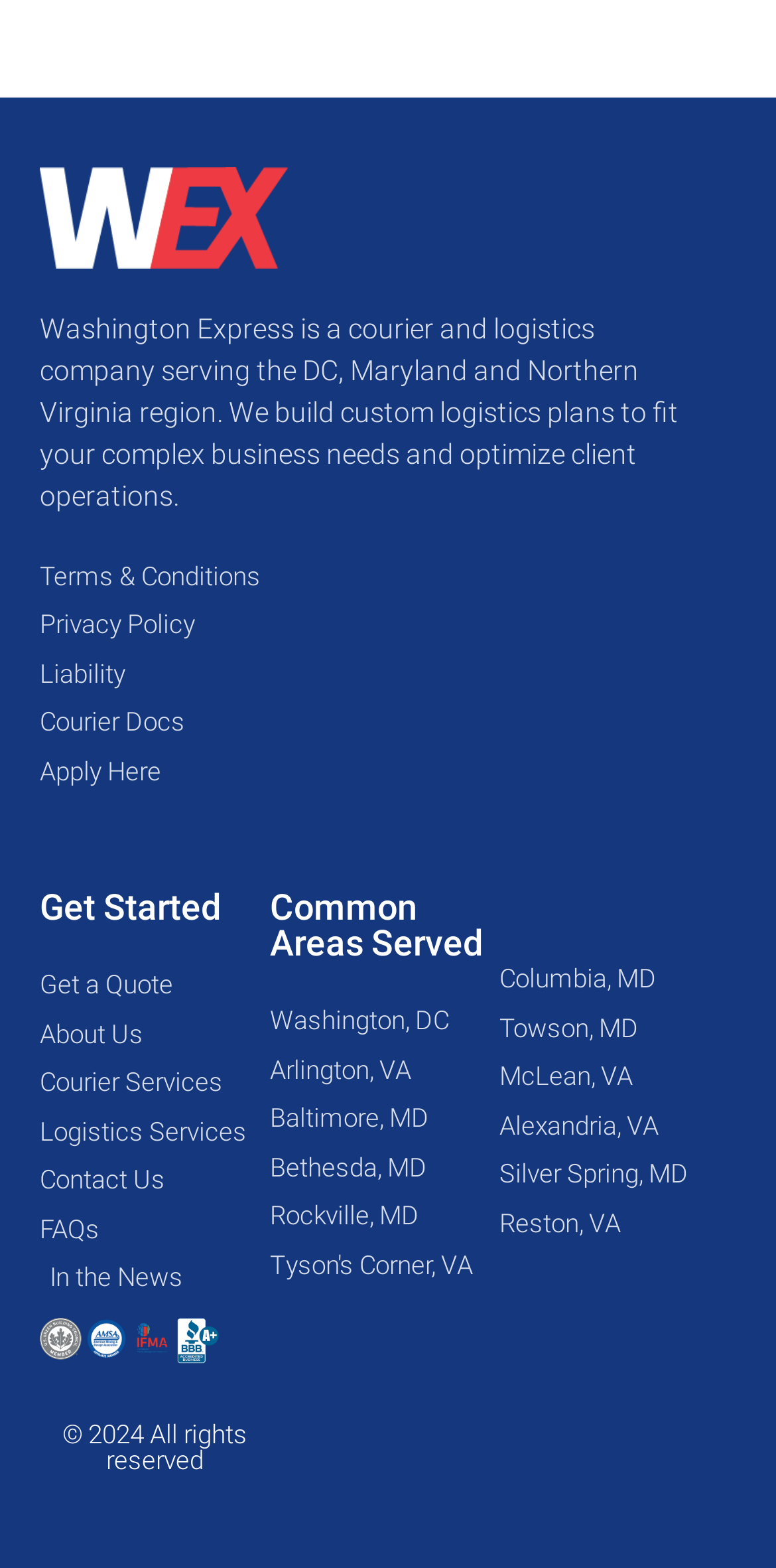Provide a brief response in the form of a single word or phrase:
How many links are provided under the 'Common Areas Served' section?

10